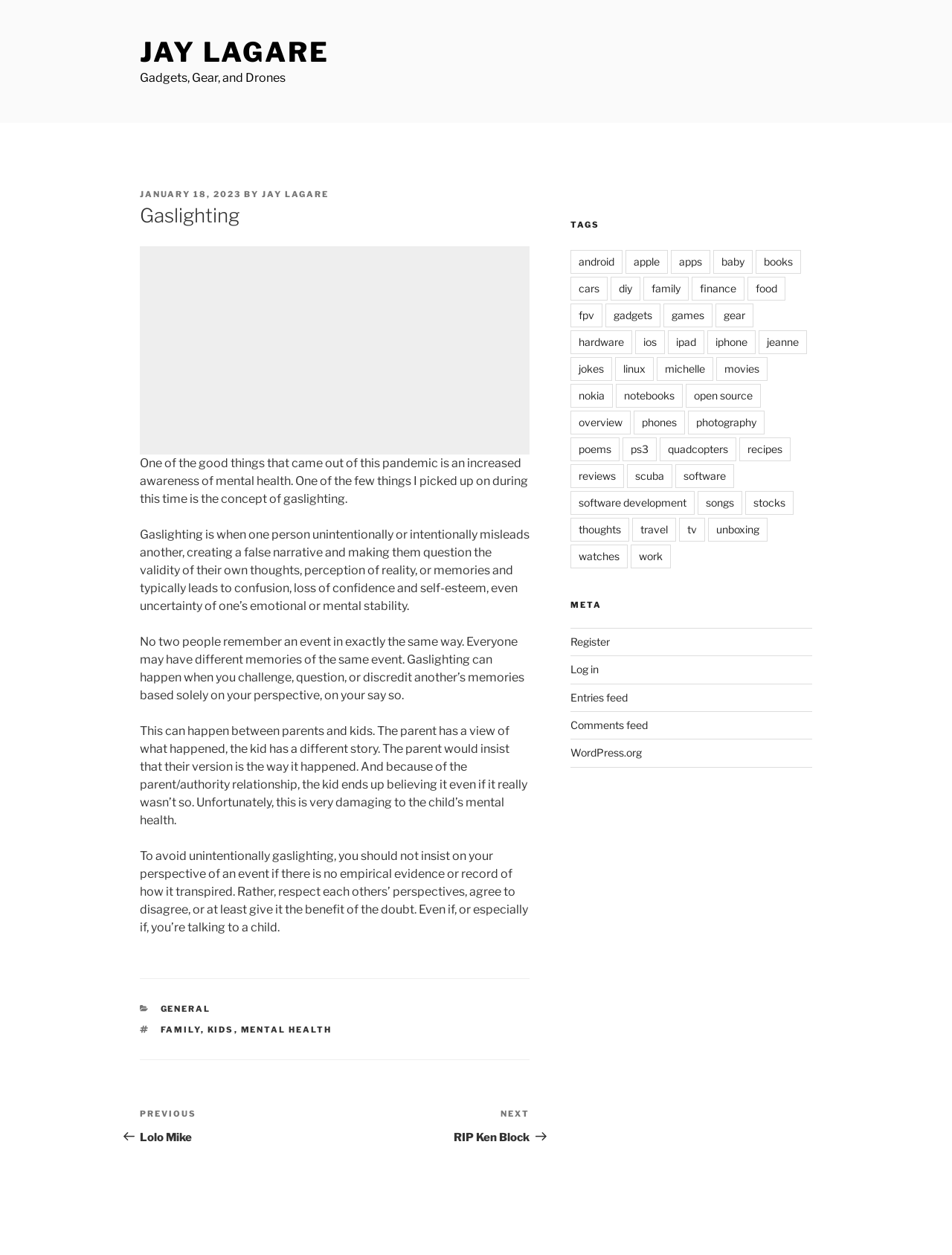Please identify the bounding box coordinates of the area that needs to be clicked to fulfill the following instruction: "Click on the 'JANUARY 18, 2023' link."

[0.147, 0.151, 0.253, 0.159]